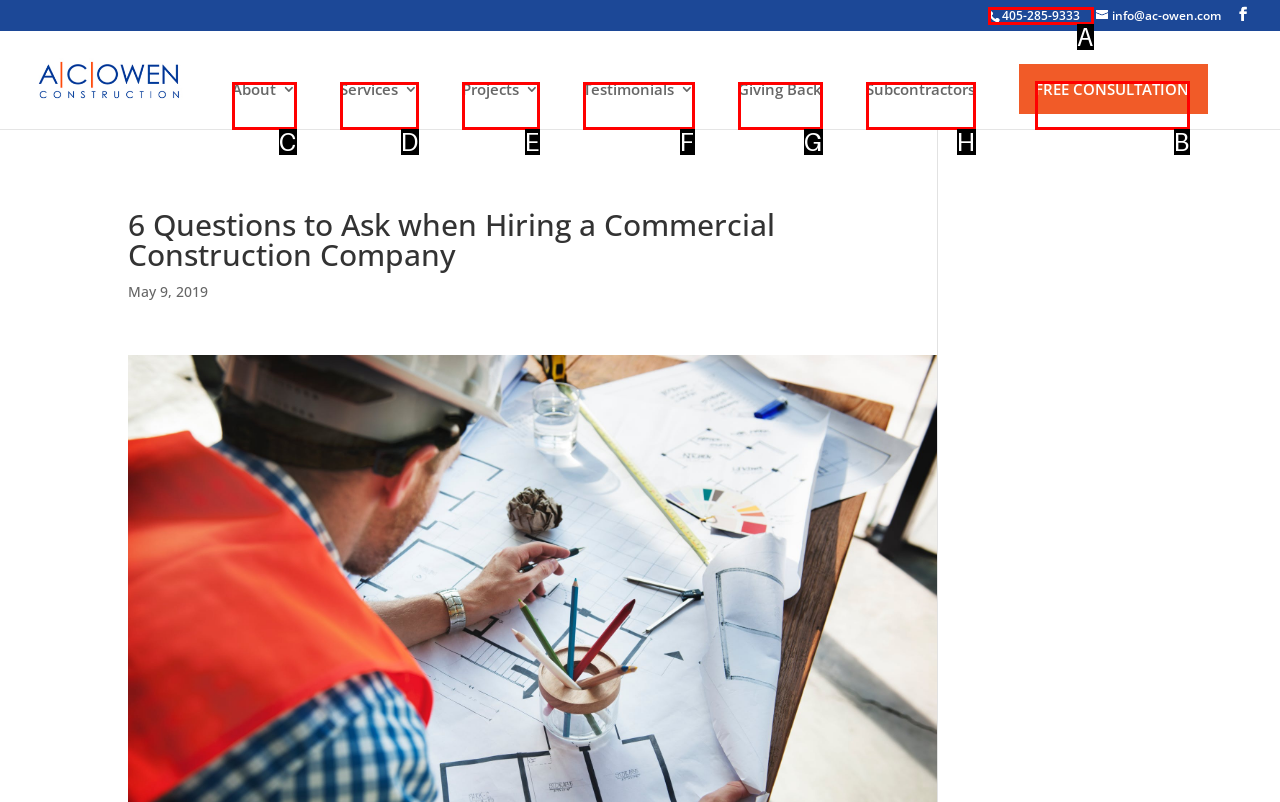From the available options, which lettered element should I click to complete this task: Get a free consultation?

B